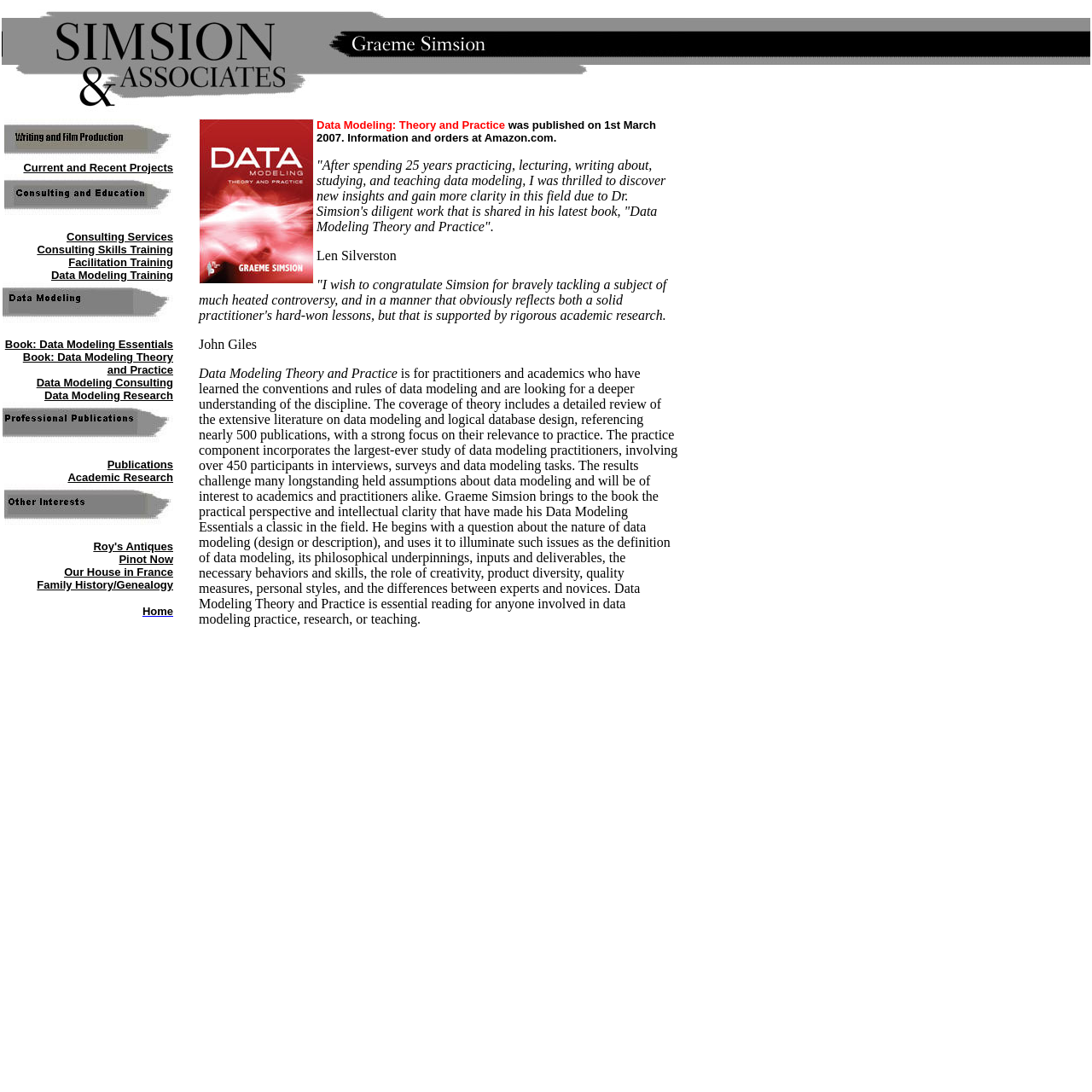Predict the bounding box of the UI element based on the description: "Our House in France". The coordinates should be four float numbers between 0 and 1, formatted as [left, top, right, bottom].

[0.059, 0.518, 0.159, 0.53]